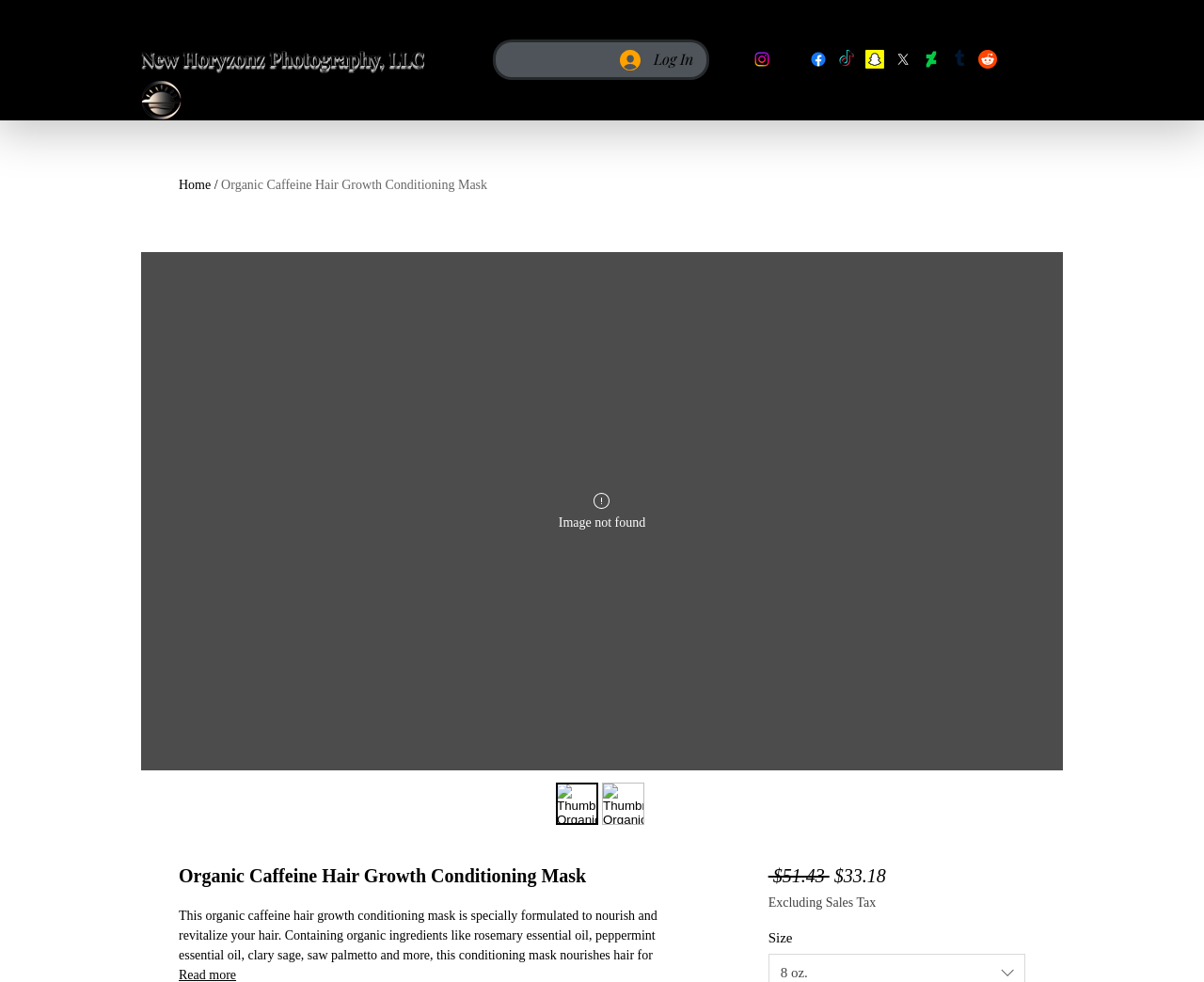Analyze the image and provide a detailed answer to the question: What is the name of the company?

I found the company name by looking at the heading element with the text 'New Horyzonz Photography, LLC' located at the top of the webpage.